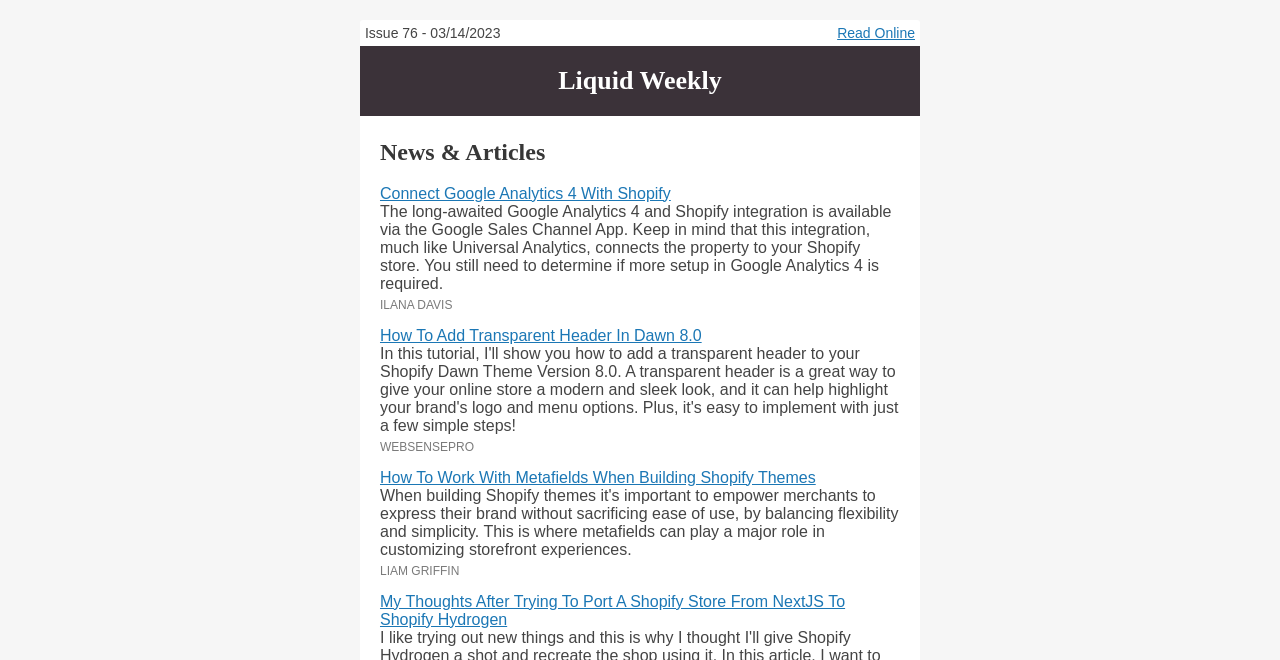Provide an in-depth caption for the webpage.

The webpage is titled "How to Connect Shopify to Google Analytics 4" and appears to be a newsletter or blog page. At the top, there is a header section with a table containing two cells. The left cell displays the issue number and date, "Issue 76 - 03/14/2023", while the right cell has a "Read Online" link.

Below the header, there is a larger table with two rows. The first row contains a cell with the title "Liquid Weekly" spanning the entire width. The second row has a cell with a heading "News & Articles" followed by four links to different articles. The articles are listed vertically, with the first one being "Connect Google Analytics 4 With Shopify", followed by "How To Add Transparent Header In Dawn 8.0", then "How To Work With Metafields When Building Shopify Themes", and finally "My Thoughts After Trying To Port A Shopify Store From NextJS To Shopify Hydrogen". There is also a text "LIAM GRIFFIN" situated below the third article link.